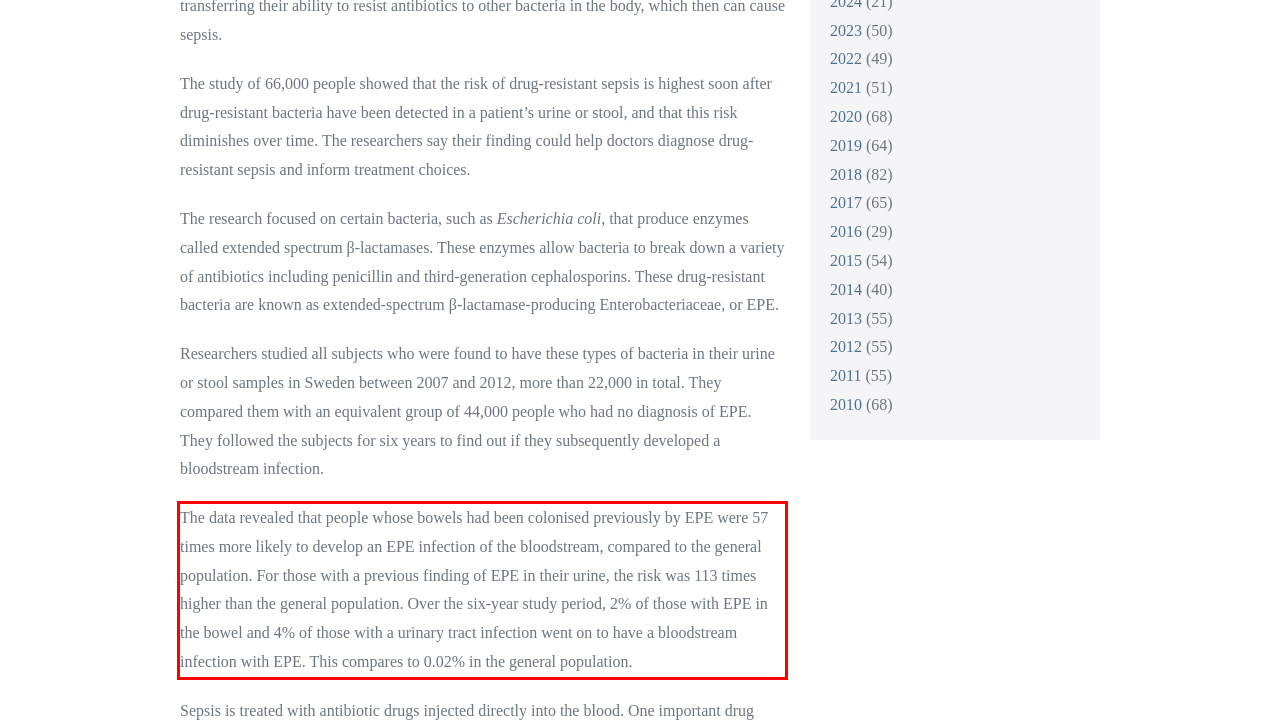You are presented with a webpage screenshot featuring a red bounding box. Perform OCR on the text inside the red bounding box and extract the content.

The data revealed that people whose bowels had been colonised previously by EPE were 57 times more likely to develop an EPE infection of the bloodstream, compared to the general population. For those with a previous finding of EPE in their urine, the risk was 113 times higher than the general population. Over the six-year study period, 2% of those with EPE in the bowel and 4% of those with a urinary tract infection went on to have a bloodstream infection with EPE. This compares to 0.02% in the general population.